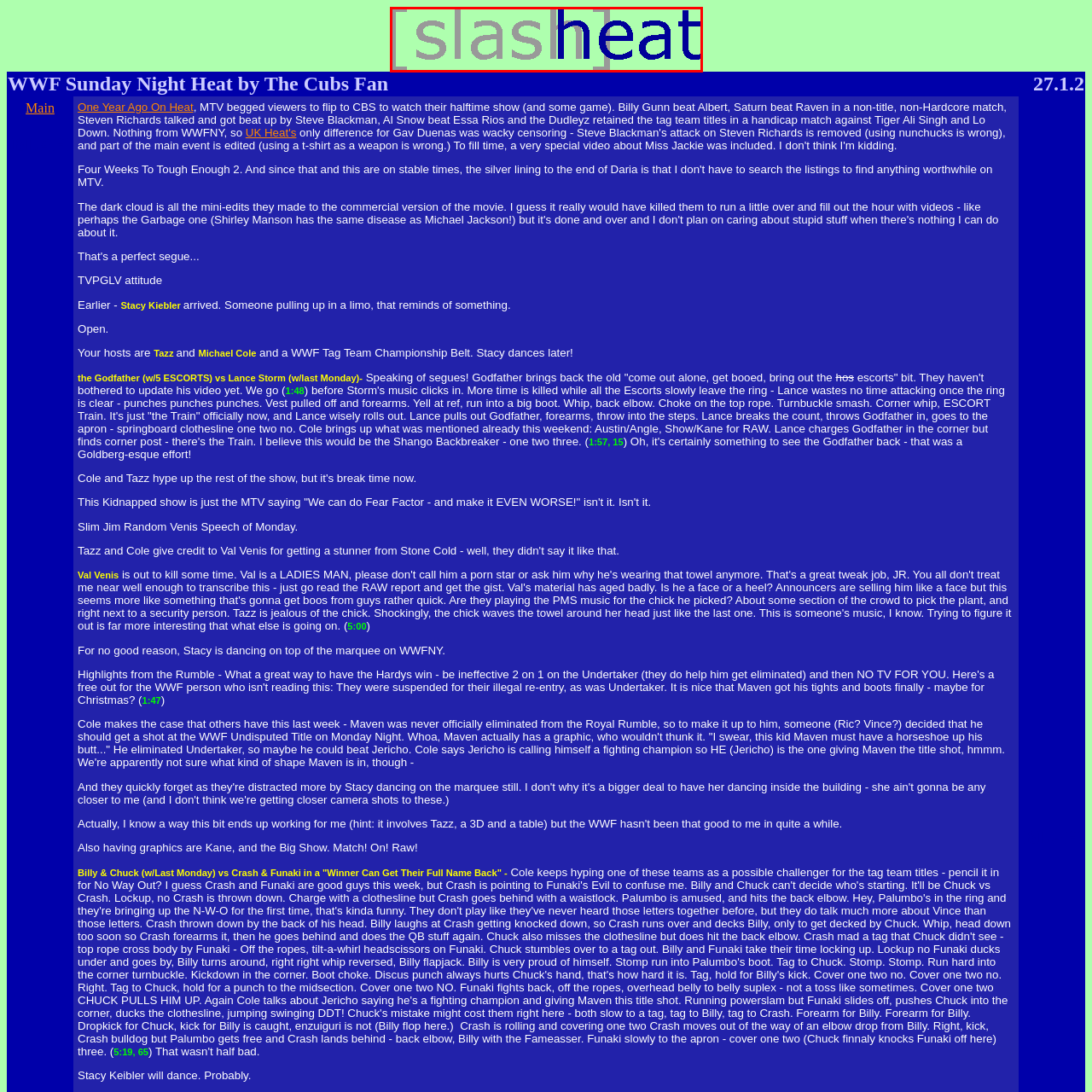Examine the image within the red border and provide a concise answer: What is the color of the word 'heat' in the logo?

bold blue